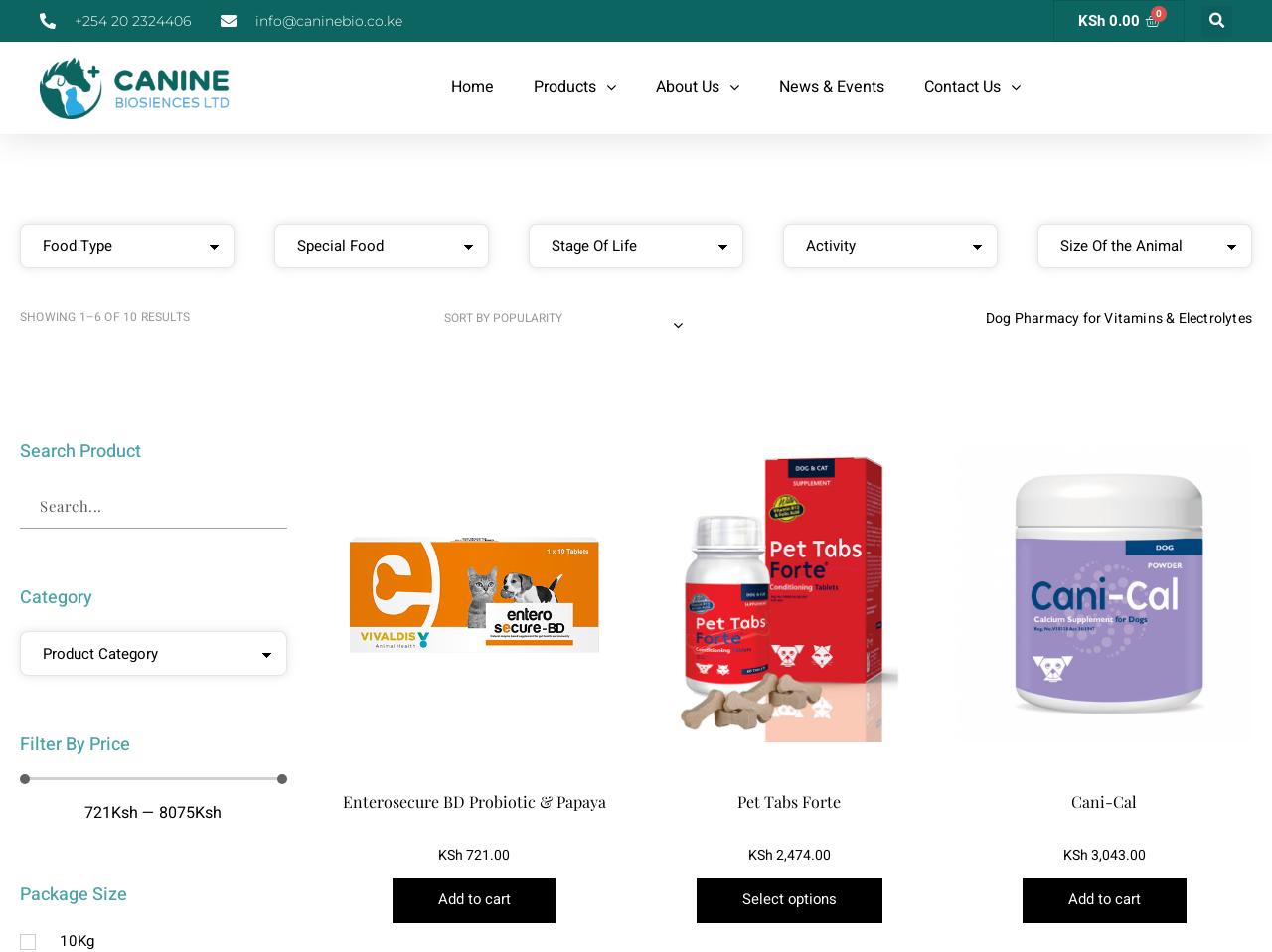What is the function of the slider?
Refer to the image and provide a detailed answer to the question.

I found the function of the slider by looking at the context in which it is used, which is in the 'Filter By Price' section of the webpage. The slider allows users to set a price range to filter the products.